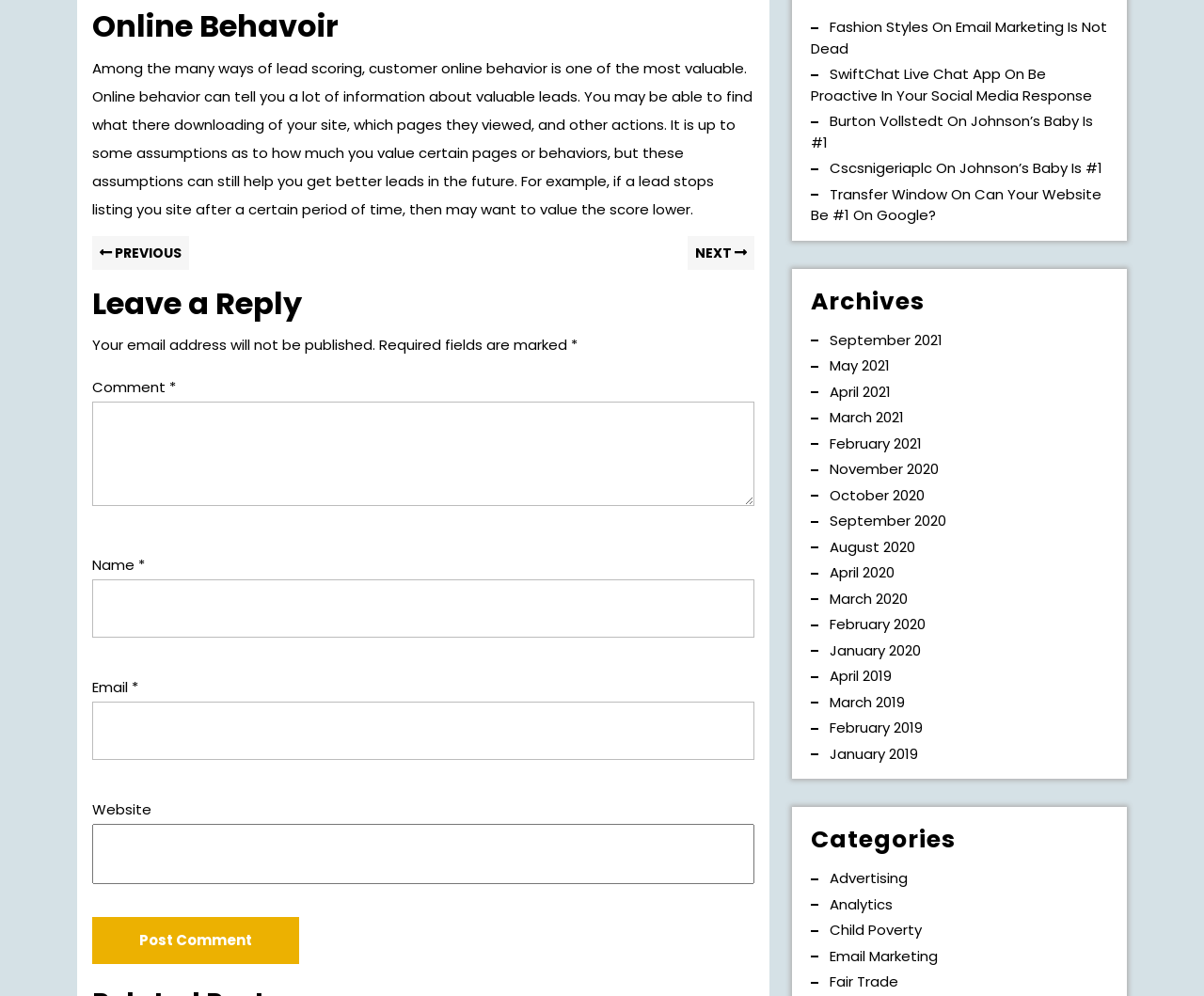Using the provided element description "name="submit" value="Post Comment"", determine the bounding box coordinates of the UI element.

[0.077, 0.921, 0.248, 0.968]